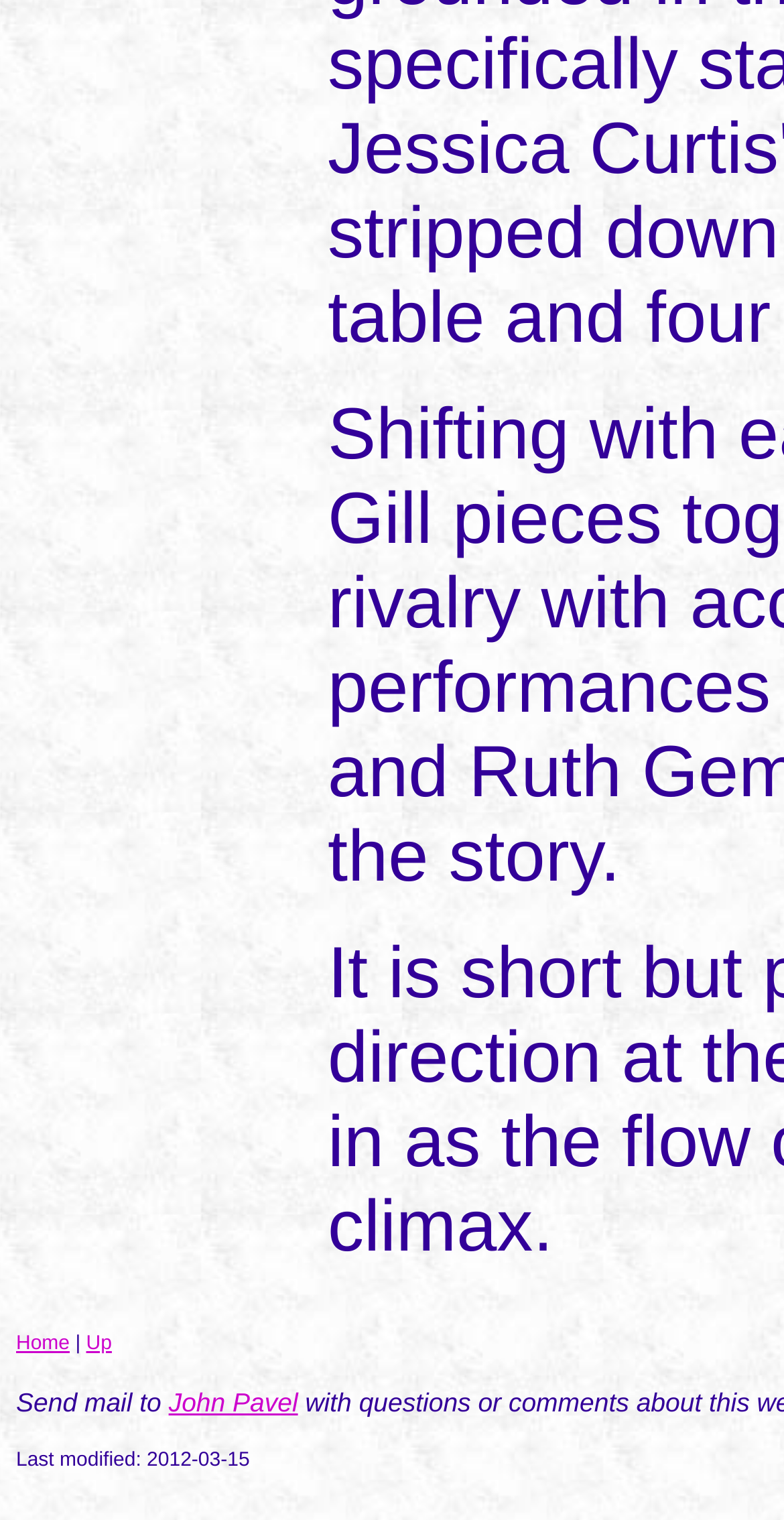Extract the bounding box coordinates of the UI element described by: "Home". The coordinates should include four float numbers ranging from 0 to 1, e.g., [left, top, right, bottom].

[0.021, 0.877, 0.089, 0.891]